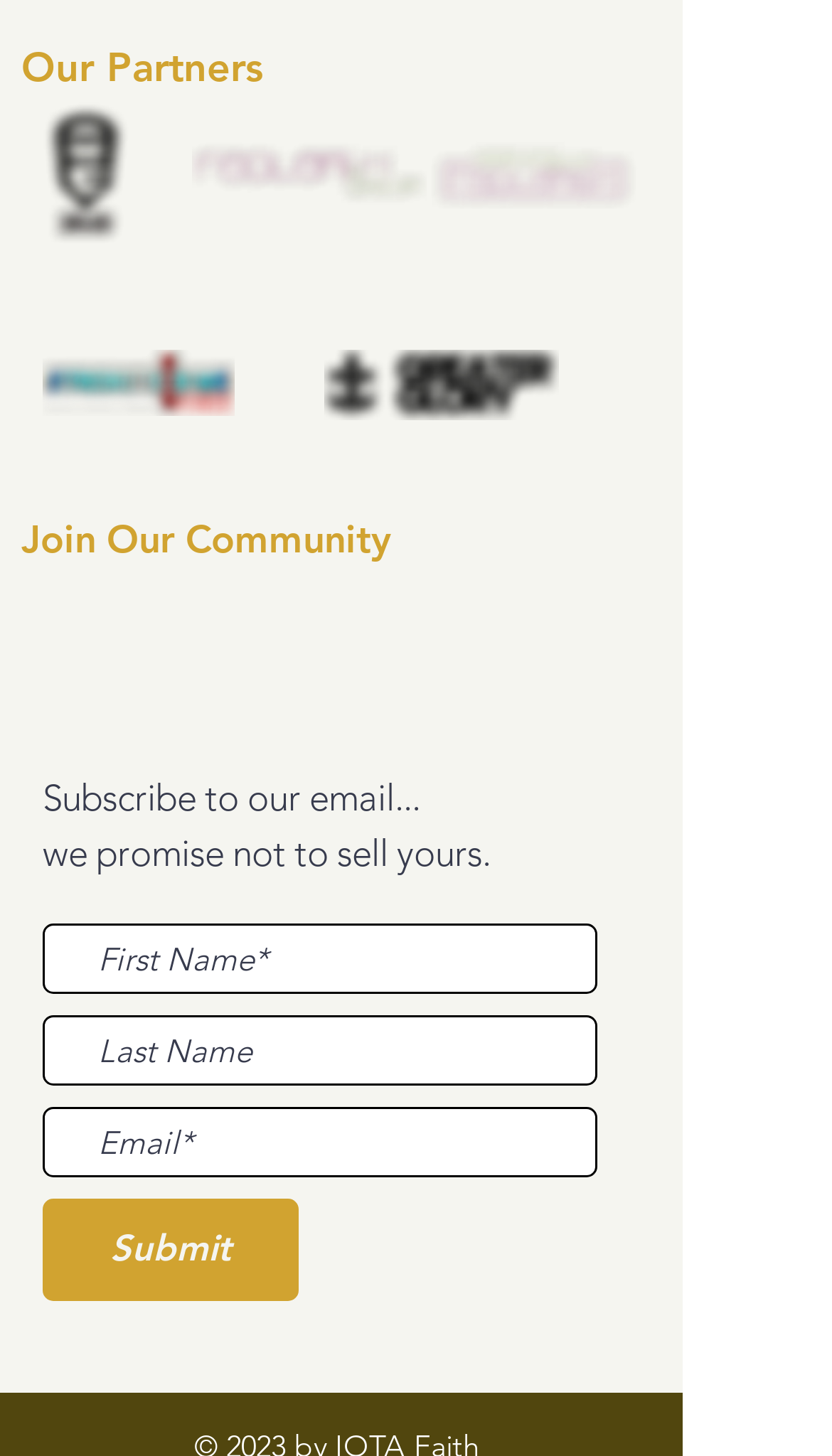Provide your answer to the question using just one word or phrase: What is the purpose of the form?

Subscribe to email